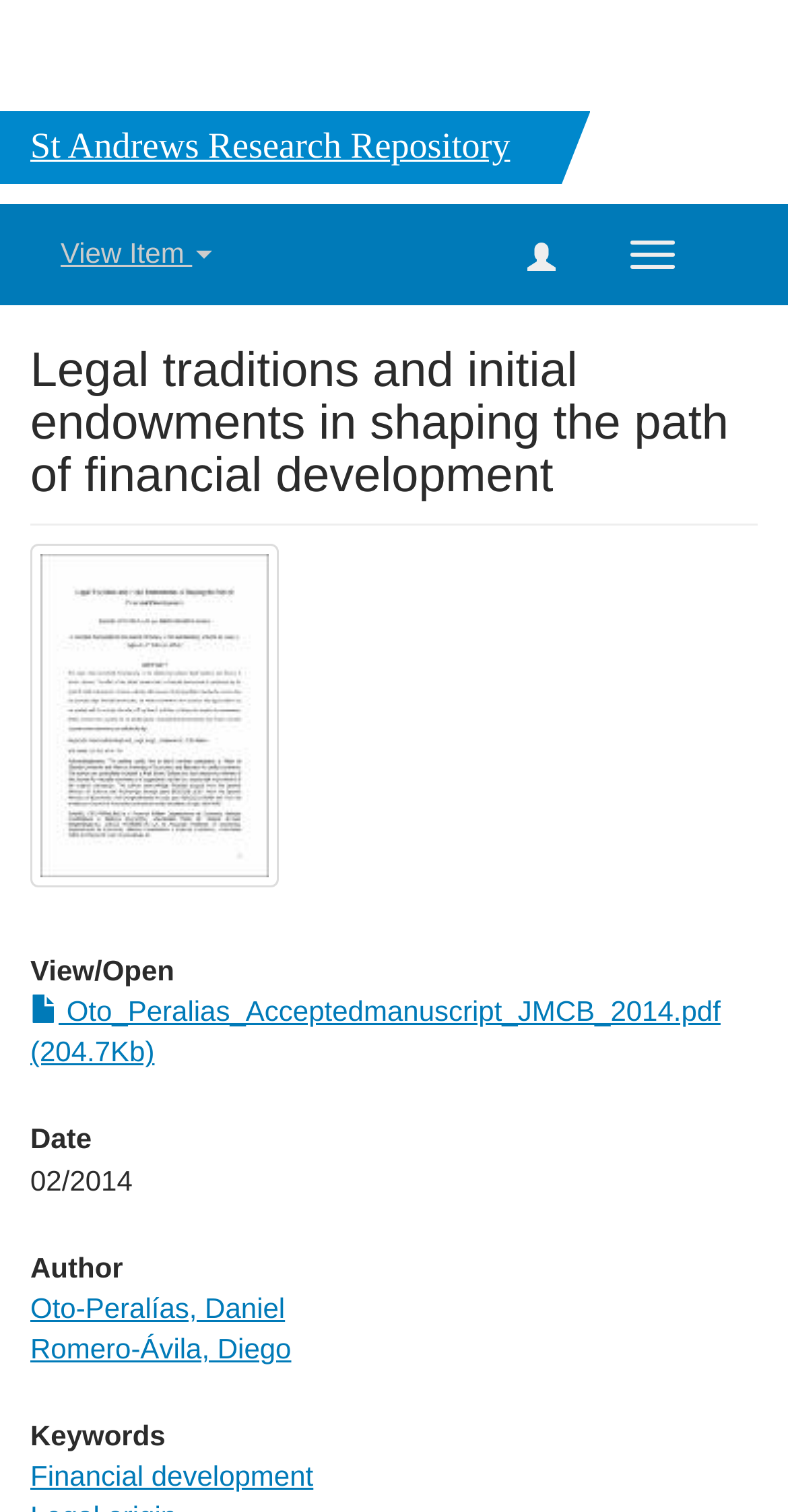What is the date of the publication?
Please provide a single word or phrase as your answer based on the image.

02/2014